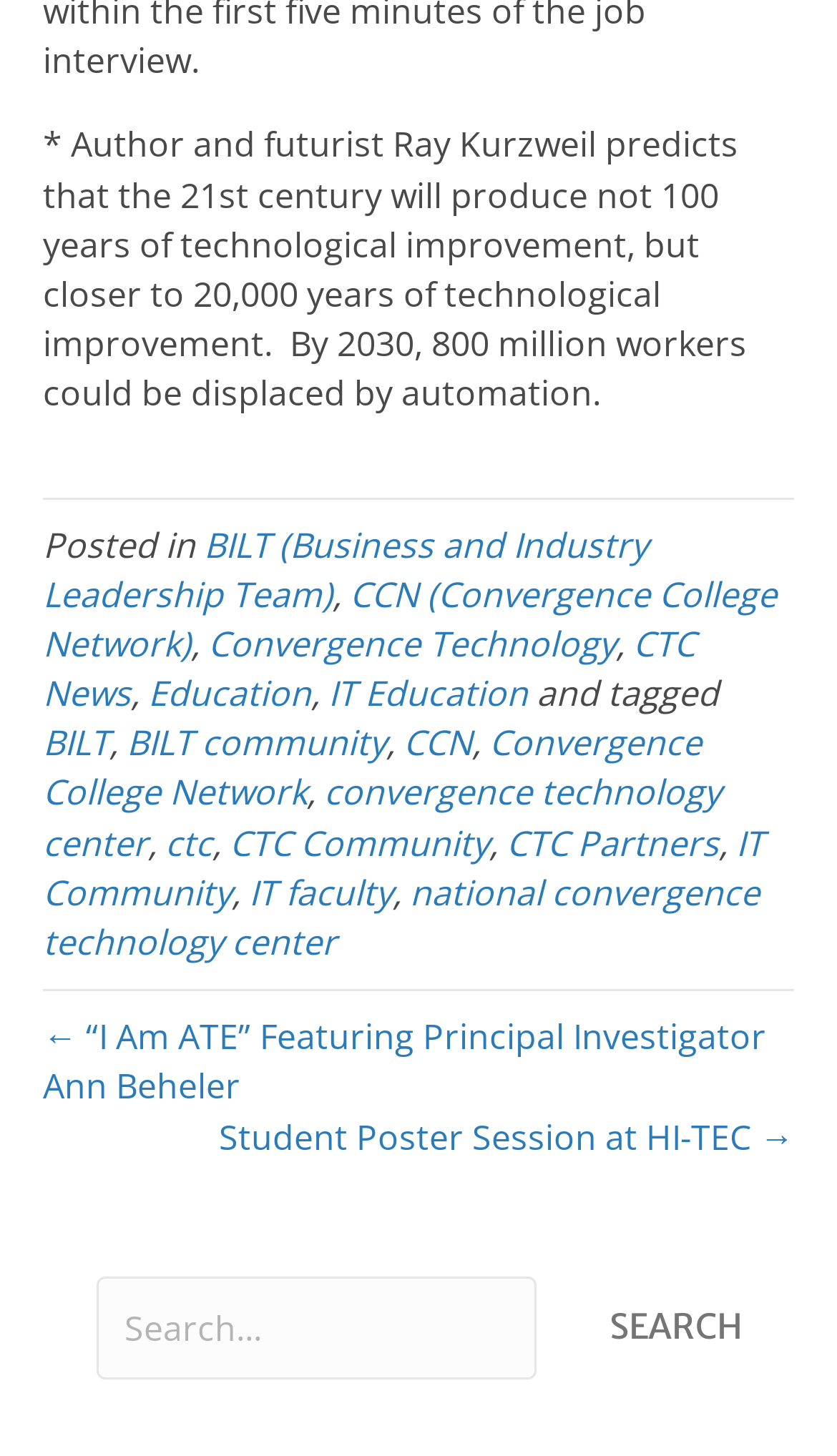Please locate the bounding box coordinates for the element that should be clicked to achieve the following instruction: "Click on SEARCH". Ensure the coordinates are given as four float numbers between 0 and 1, i.e., [left, top, right, bottom].

[0.667, 0.88, 0.949, 0.944]